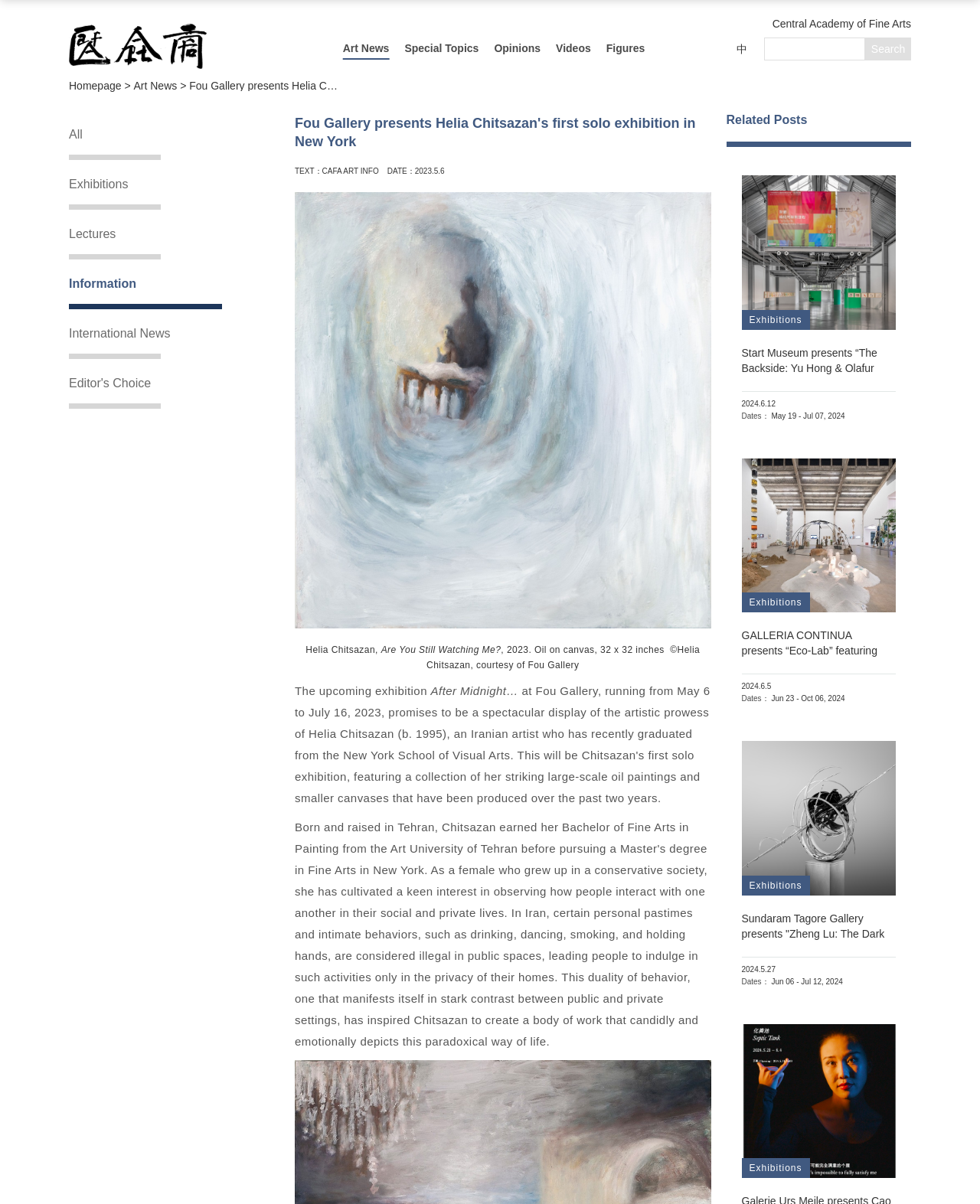Detail the webpage's structure and highlights in your description.

The webpage is about Fou Gallery's presentation of Helia Chitsazan's first solo exhibition in New York. At the top, there are several links to different sections of the website, including Art News, Special Topics, Opinions, Videos, and Figures. On the right side, there is a search box with a "Search" button.

Below the top links, there is a navigation menu with links to Homepage, Art News, and other subcategories like Exhibitions, Lectures, and Information. 

The main content of the webpage is about the exhibition, with a heading that reads "Fou Gallery presents Helia Chitsazan's first solo exhibition in New York". Below the heading, there is a static text "TEXT：" followed by "CAFA ART INFO" and the date "2023.5.6". 

On the left side of the main content, there is an image with the title "Are you still watching me". Below the image, there are three paragraphs of text describing the exhibition, including the artist's name, the title of the artwork, and its details.

On the right side of the main content, there is a section titled "Related Posts" with three links to other exhibitions, each with a heading and a brief description.